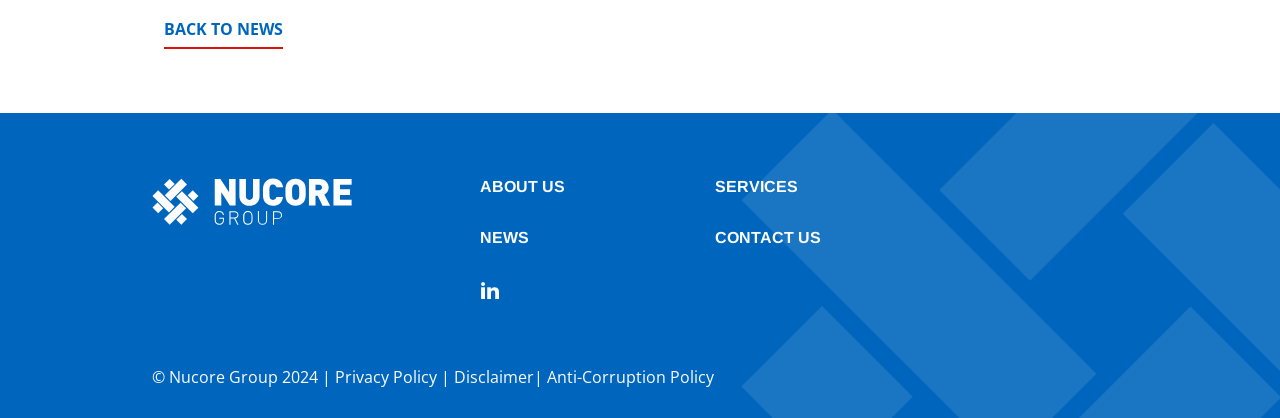Using the information in the image, give a comprehensive answer to the question: 
What year is the copyright for?

The copyright year can be found at the bottom of the webpage, in the copyright section, where it says '© Nucore Group 2024 |'.